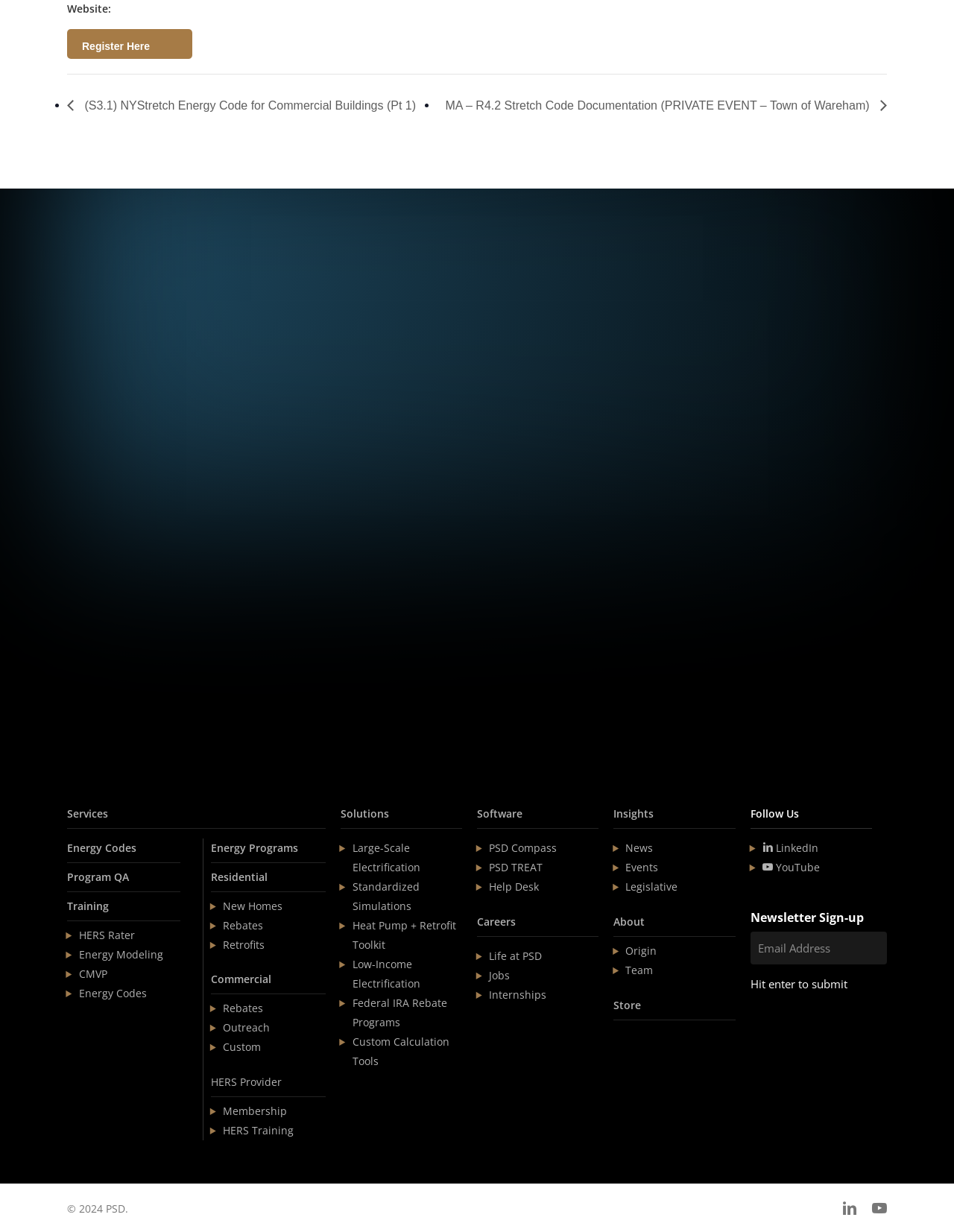What is the purpose of the 'Search Website' feature?
Answer the question with just one word or phrase using the image.

To search the website